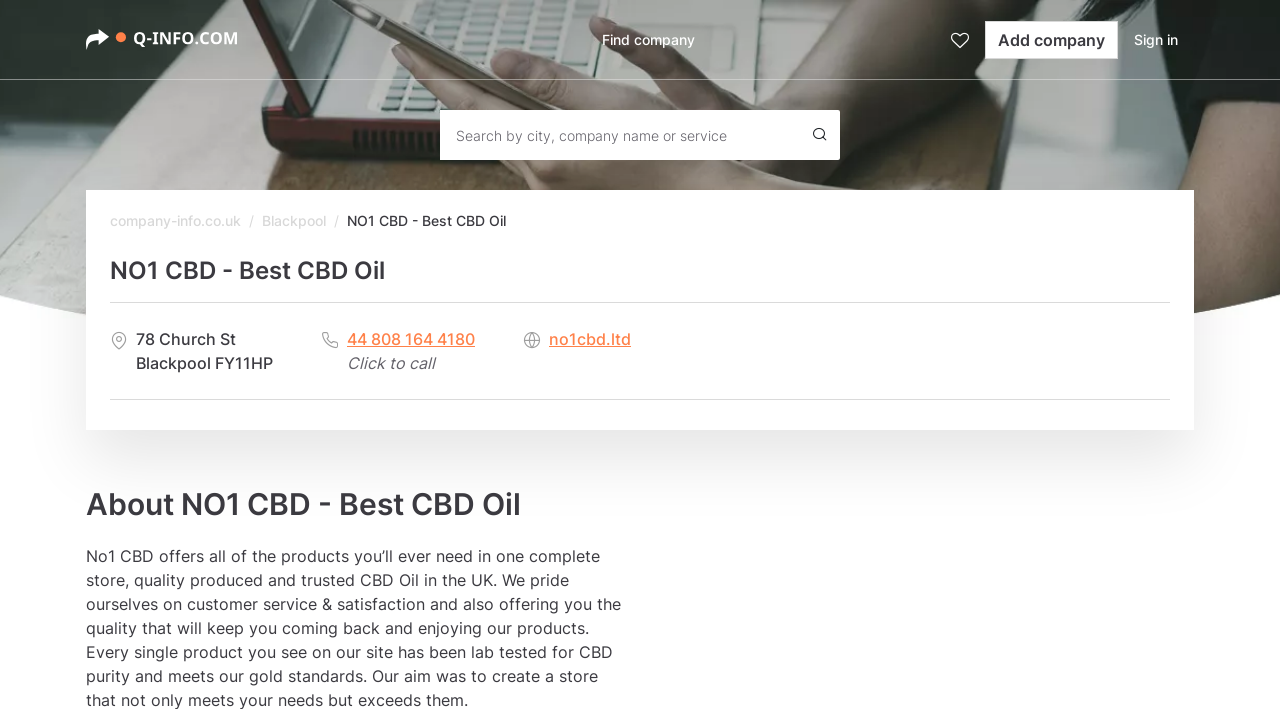Specify the bounding box coordinates of the region I need to click to perform the following instruction: "Search by city, company name or service". The coordinates must be four float numbers in the range of 0 to 1, i.e., [left, top, right, bottom].

[0.344, 0.155, 0.625, 0.226]